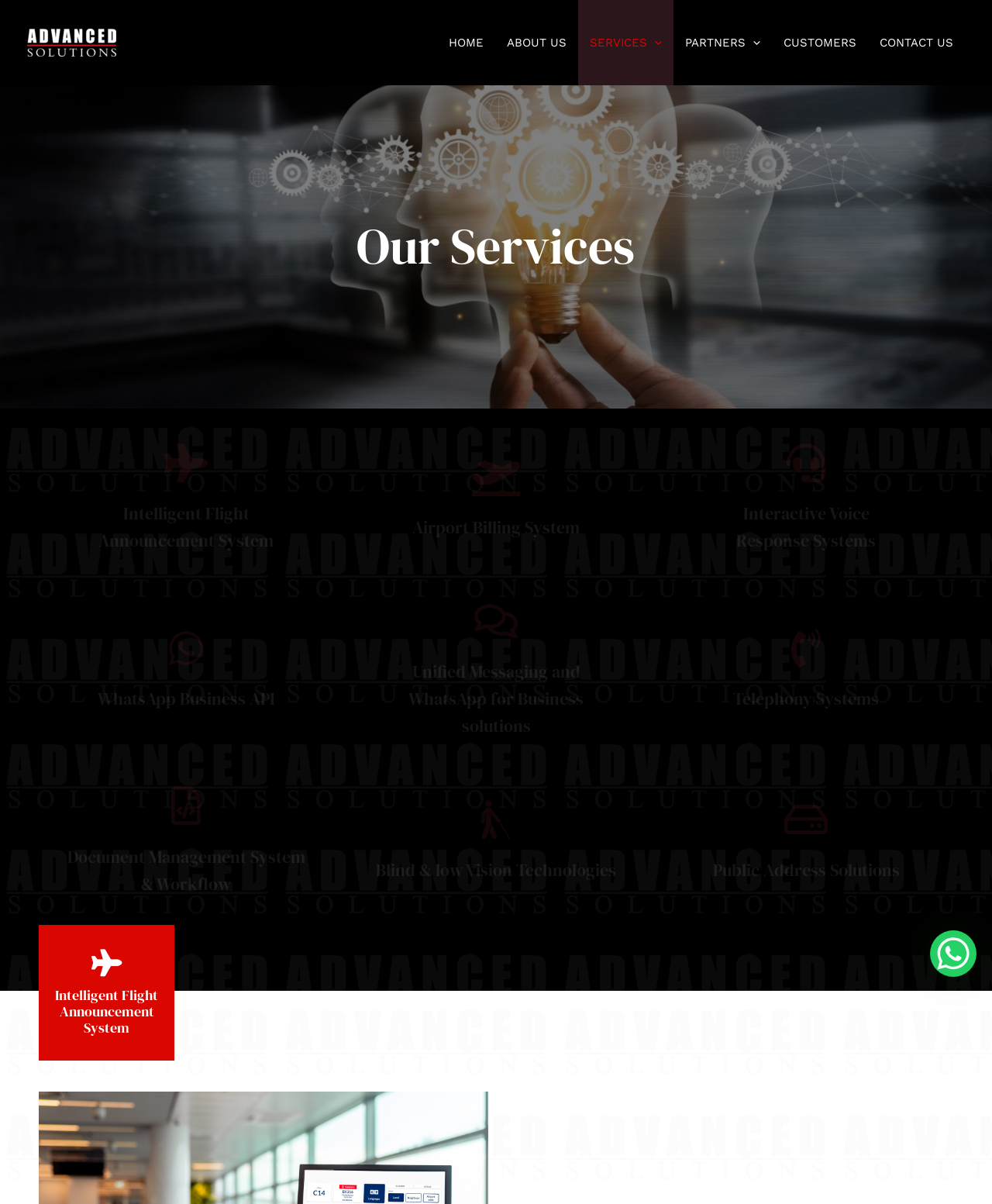Please reply to the following question with a single word or a short phrase:
How many links are present in the navigation bar?

5